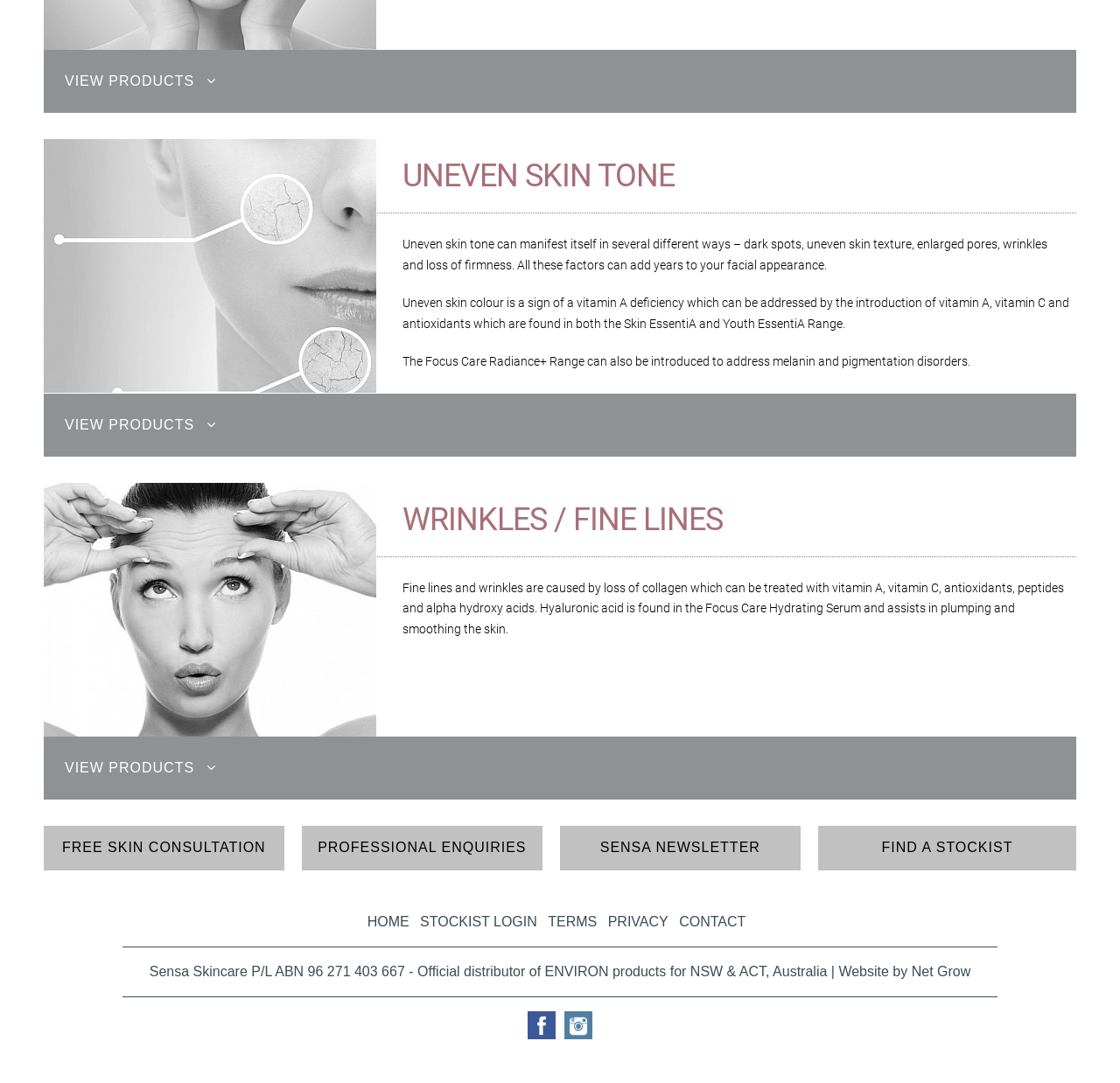Extract the bounding box of the UI element described as: "Download Image JPG".

None